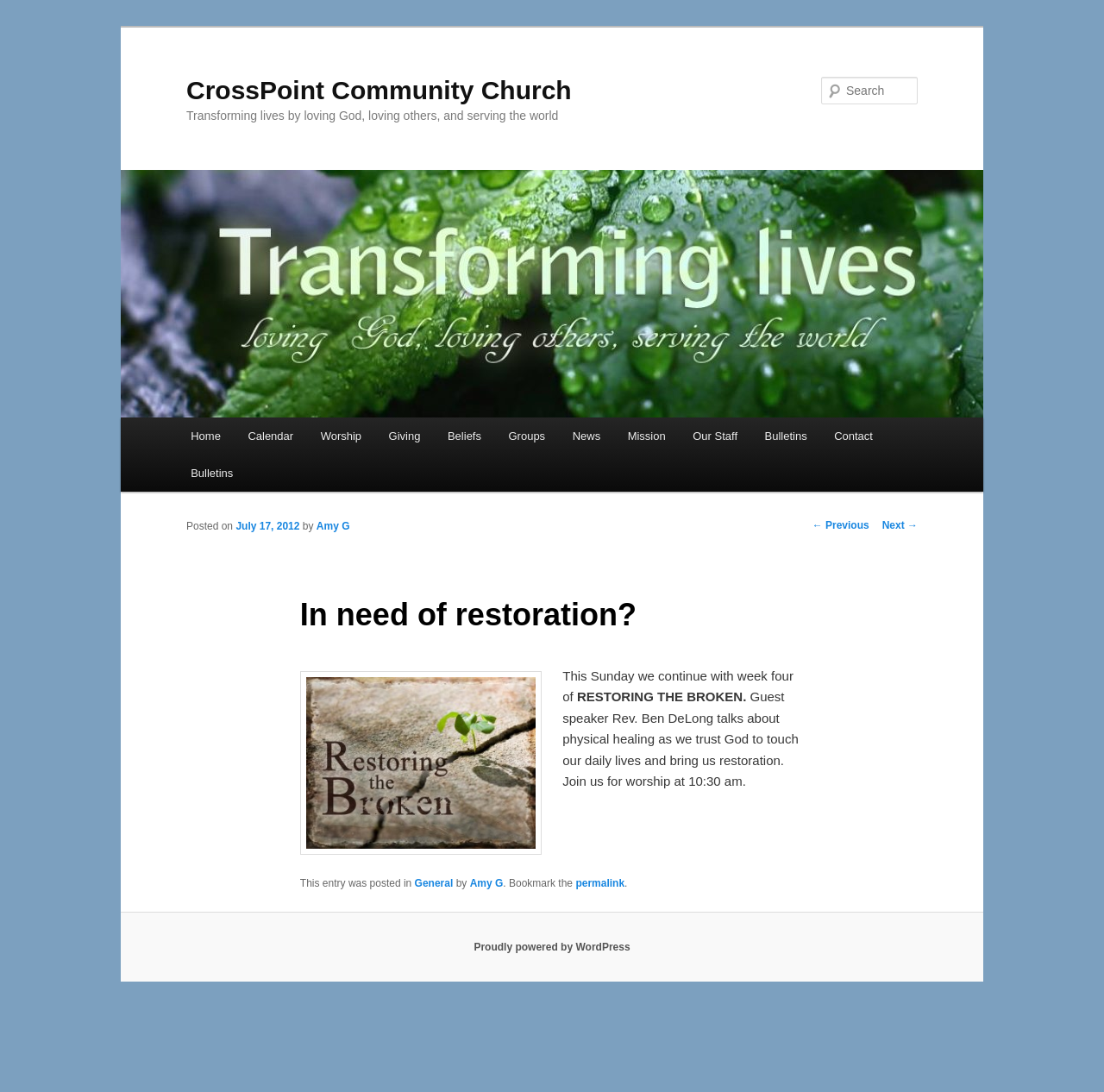Provide a one-word or short-phrase answer to the question:
What is the topic of the latest article?

RESTORING THE BROKEN